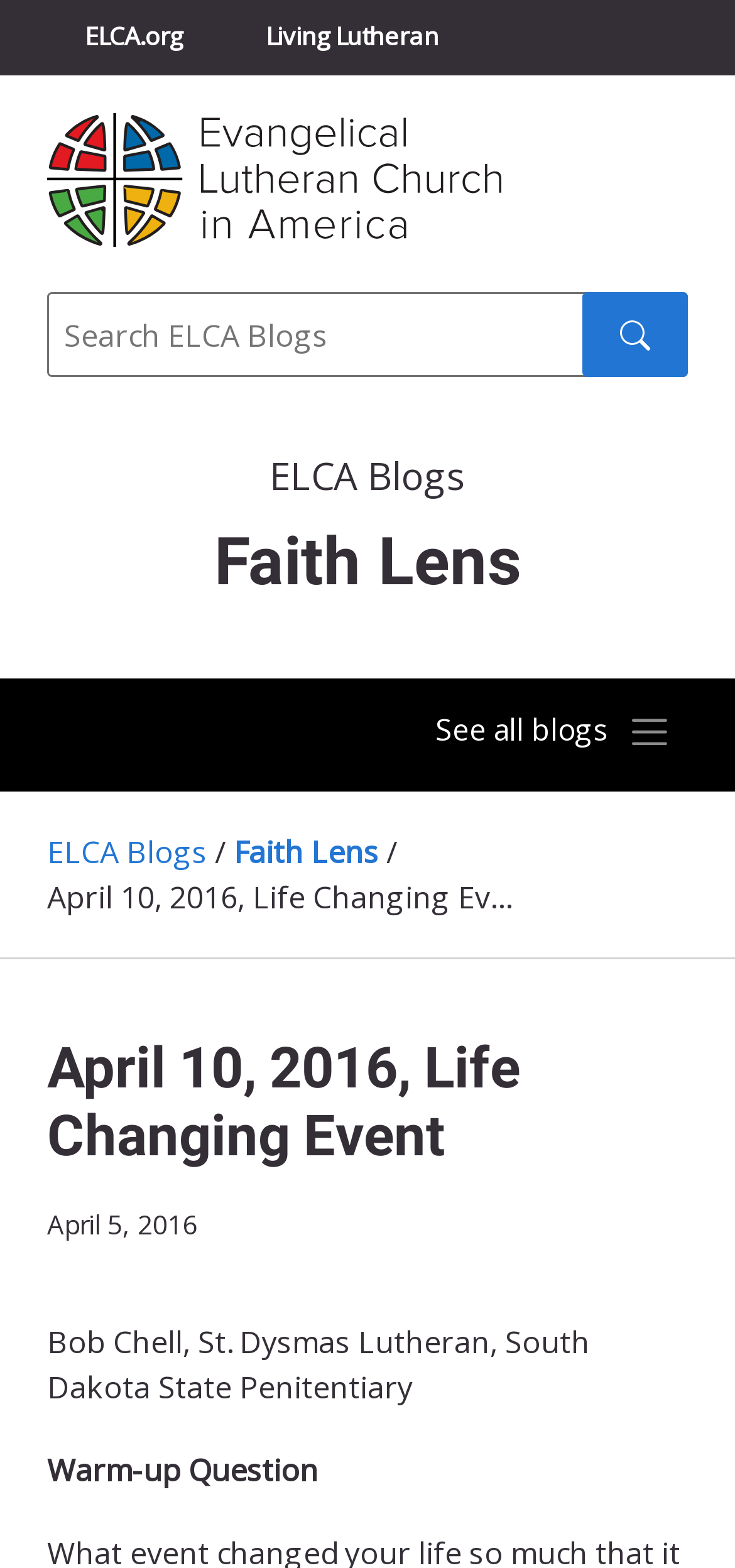Specify the bounding box coordinates of the area that needs to be clicked to achieve the following instruction: "Read the recent post 'Impact in 5 seconds!'".

None